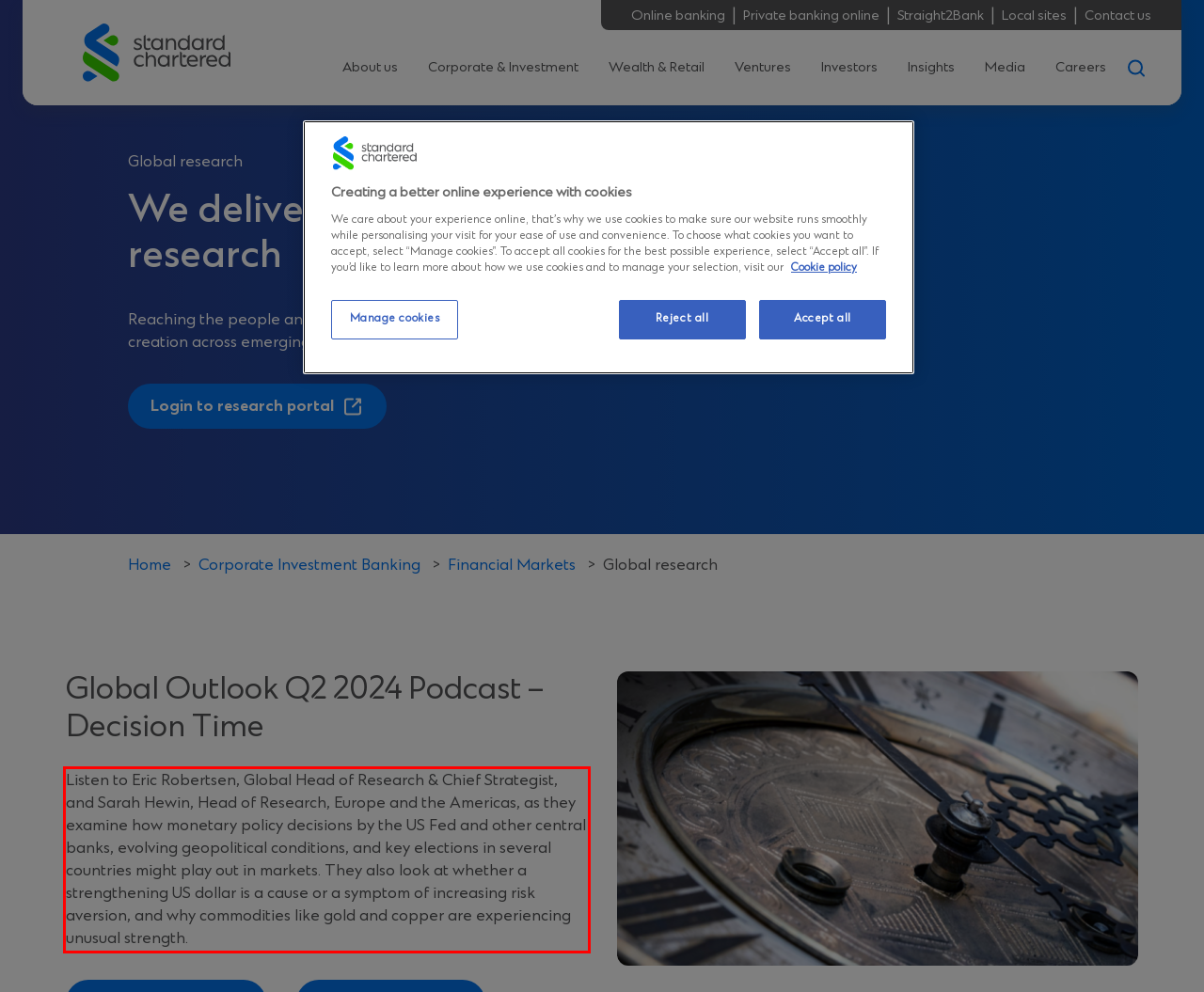You have a screenshot of a webpage with a red bounding box. Identify and extract the text content located inside the red bounding box.

Listen to Eric Robertsen, Global Head of Research & Chief Strategist, and Sarah Hewin, Head of Research, Europe and the Americas, as they examine how monetary policy decisions by the US Fed and other central banks, evolving geopolitical conditions, and key elections in several countries might play out in markets. They also look at whether a strengthening US dollar is a cause or a symptom of increasing risk aversion, and why commodities like gold and copper are experiencing unusual strength.